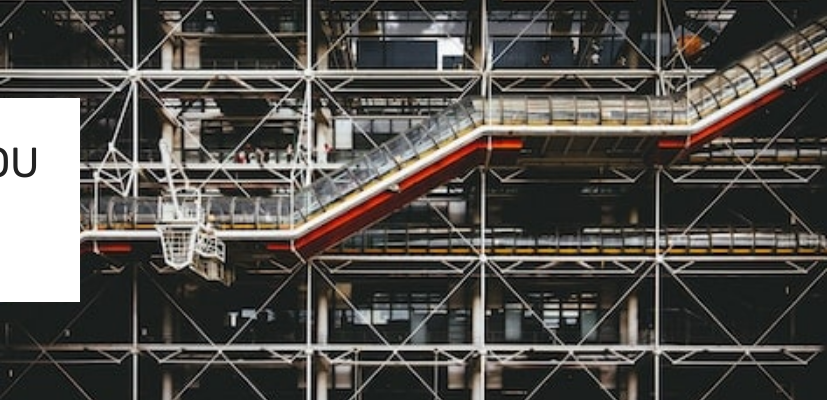What is the primary function of the Centre Pompidou?
Refer to the image and provide a one-word or short phrase answer.

Cultural center